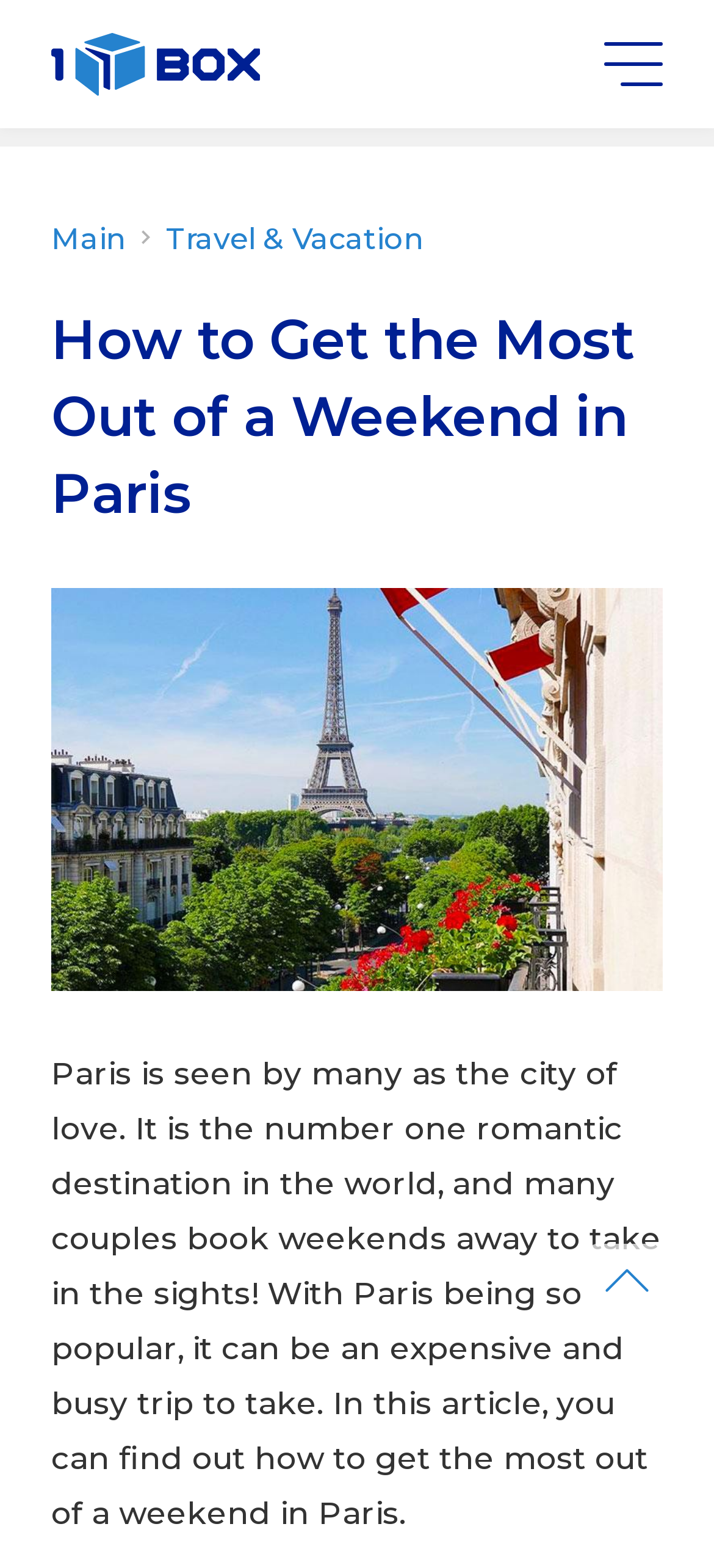What is the main topic of this article?
Ensure your answer is thorough and detailed.

Based on the content of the webpage, specifically the heading and the static text, it is clear that the main topic of this article is about how to make the most out of a weekend trip to Paris.